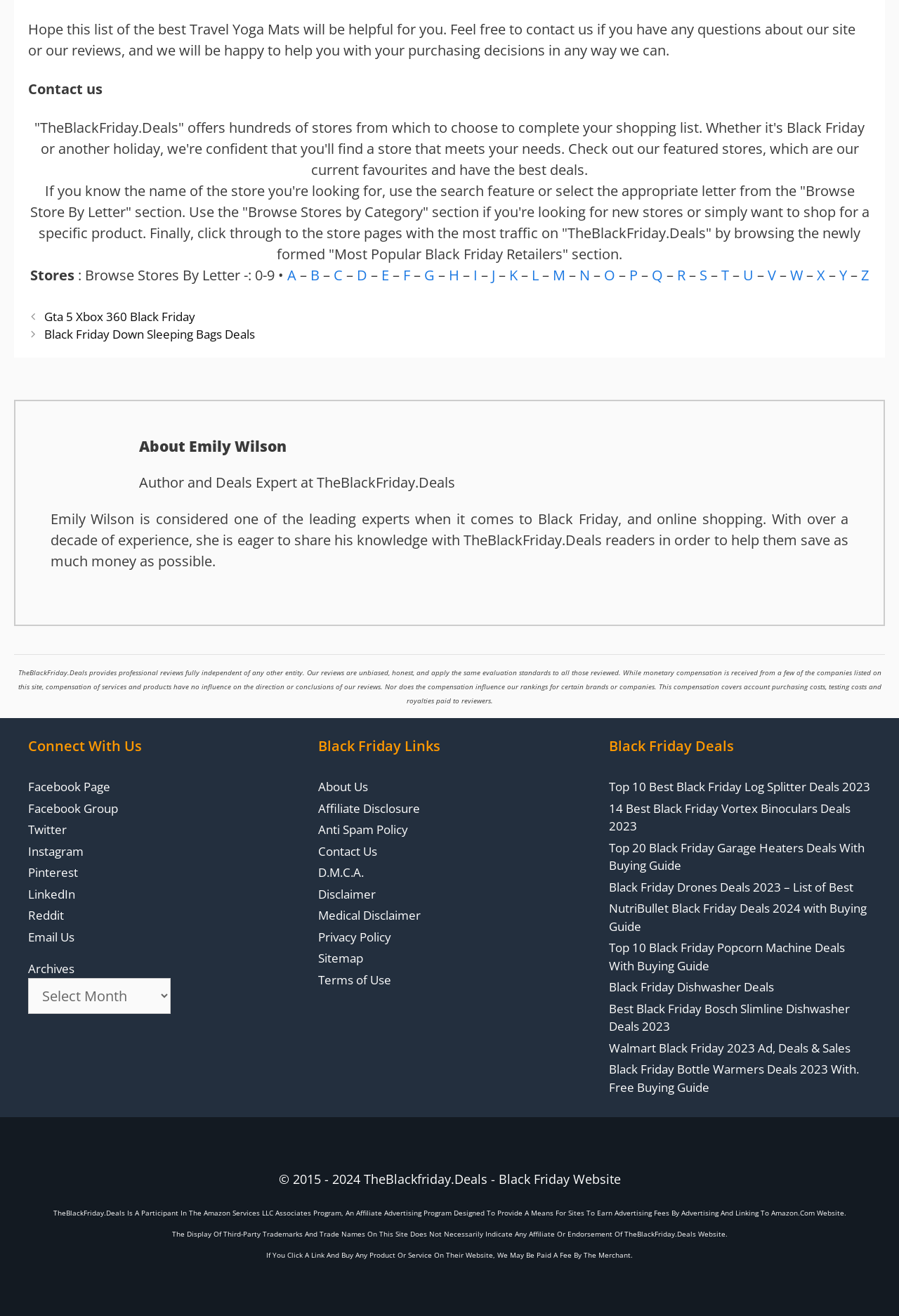Please mark the clickable region by giving the bounding box coordinates needed to complete this instruction: "Contact us".

[0.031, 0.06, 0.114, 0.075]